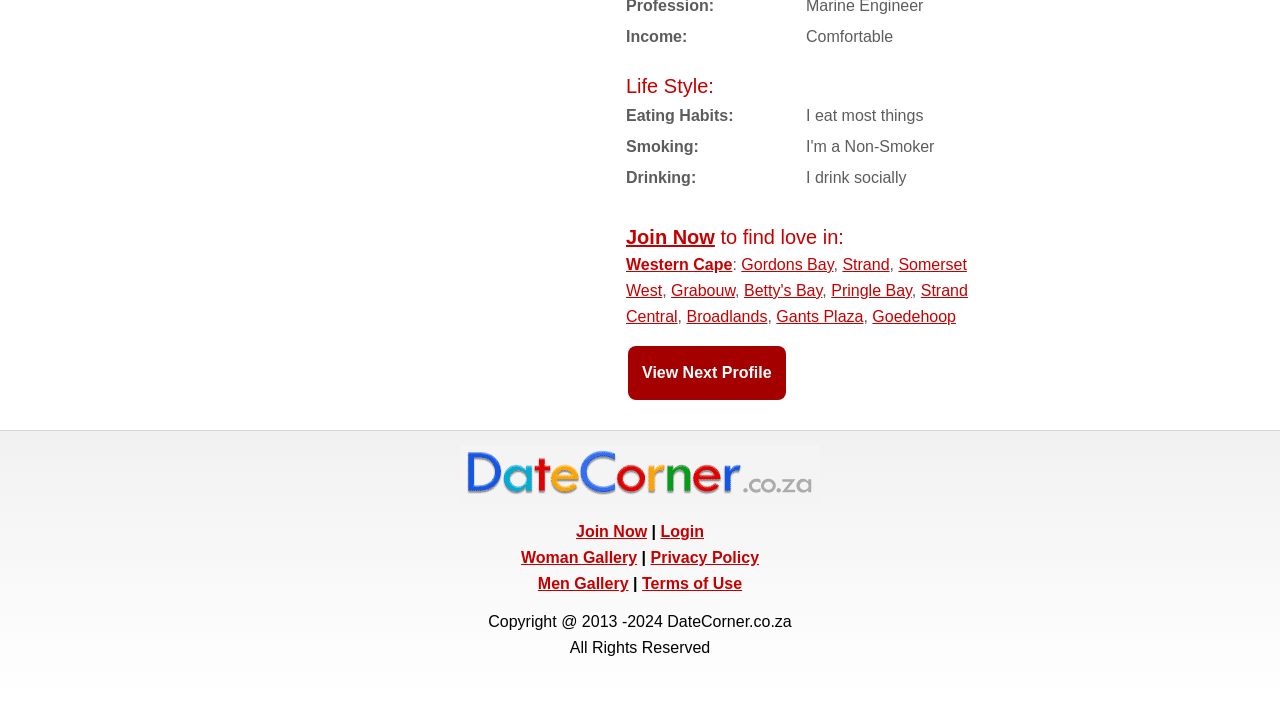Specify the bounding box coordinates for the region that must be clicked to perform the given instruction: "Click Join Now to register".

[0.489, 0.317, 0.559, 0.348]